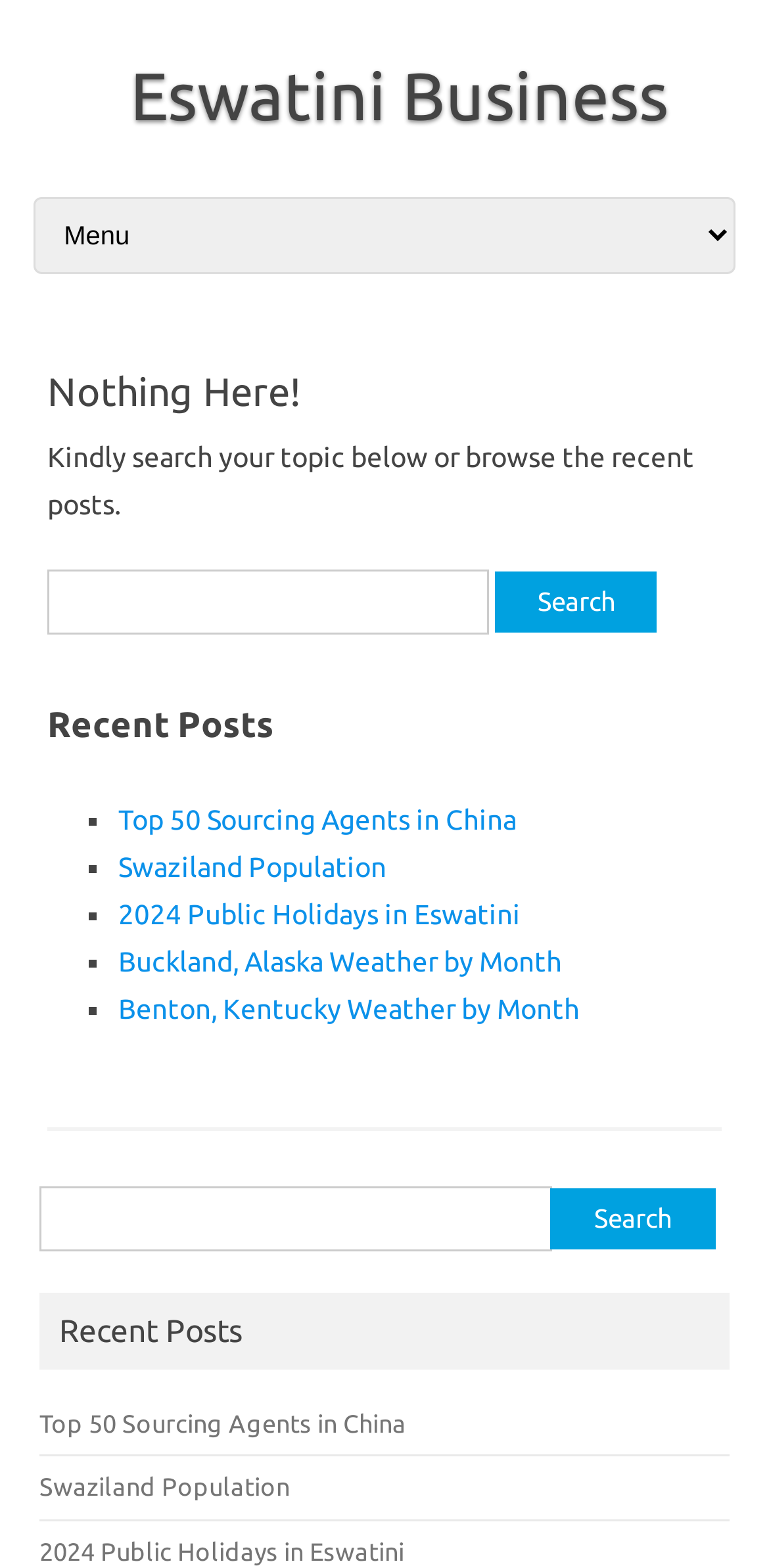Find the bounding box coordinates of the area to click in order to follow the instruction: "Search for a topic".

[0.062, 0.363, 0.938, 0.413]